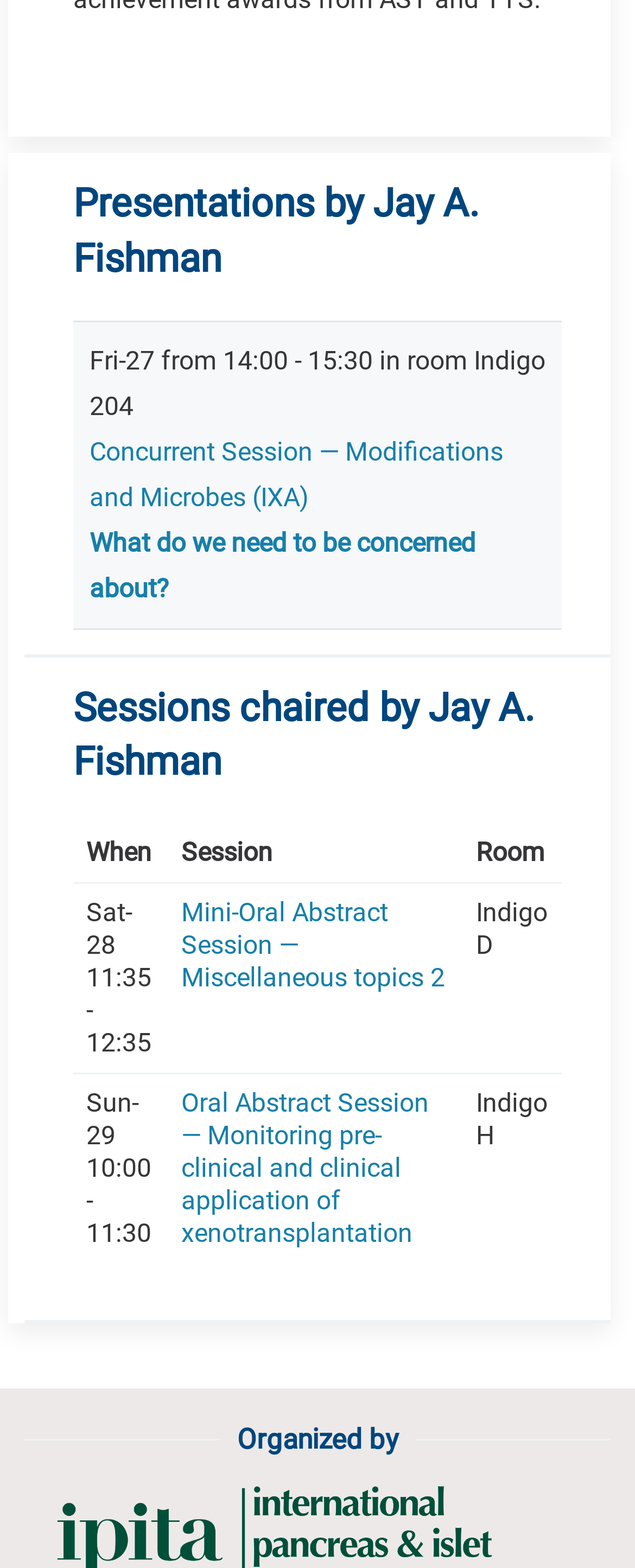Refer to the screenshot and answer the following question in detail:
What is the time for the 'Mini-Oral Abstract Session — Miscellaneous topics 2'?

I found the table with multiple rows, and in one of the rows, I found the text 'Sat-28 11:35 - 12:35' which is the time for the 'Mini-Oral Abstract Session — Miscellaneous topics 2'.